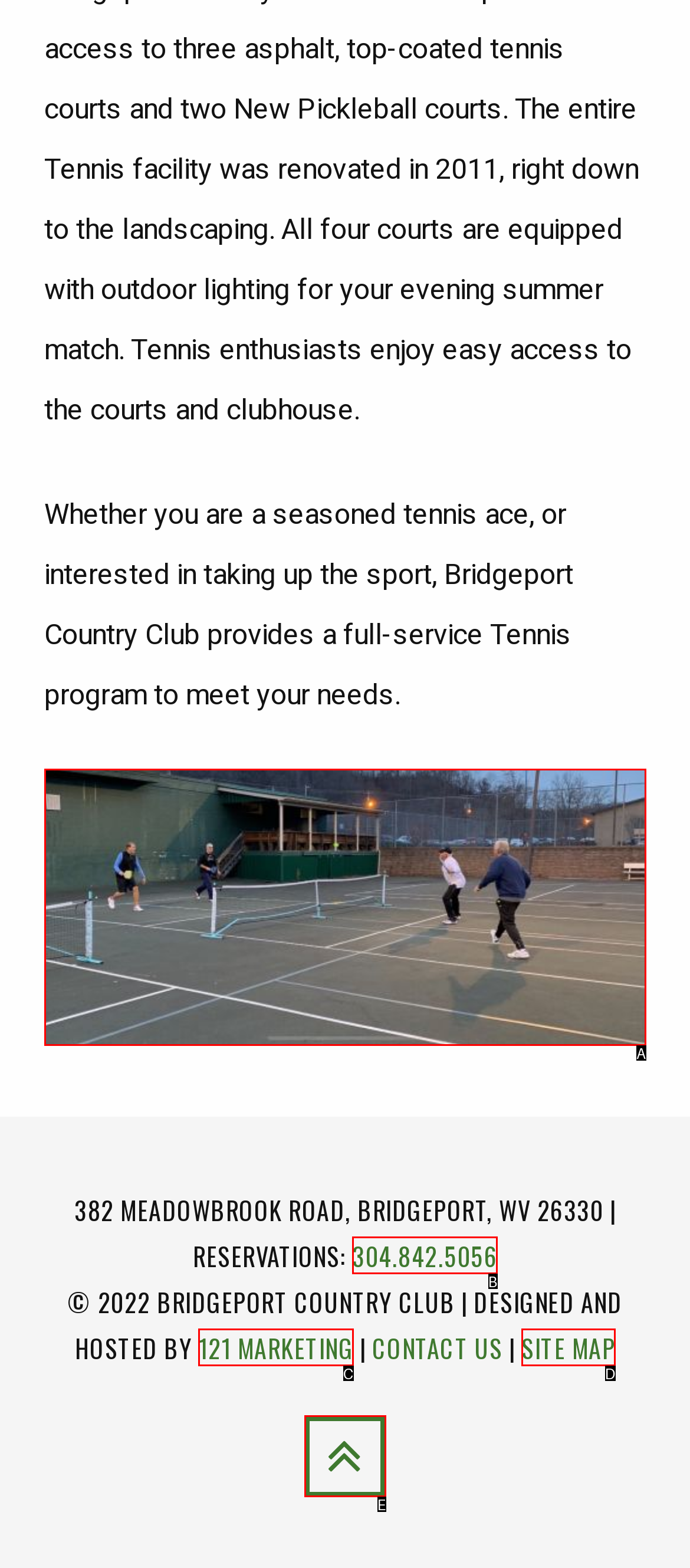Please provide the letter of the UI element that best fits the following description: Back to Top Scroller
Respond with the letter from the given choices only.

E